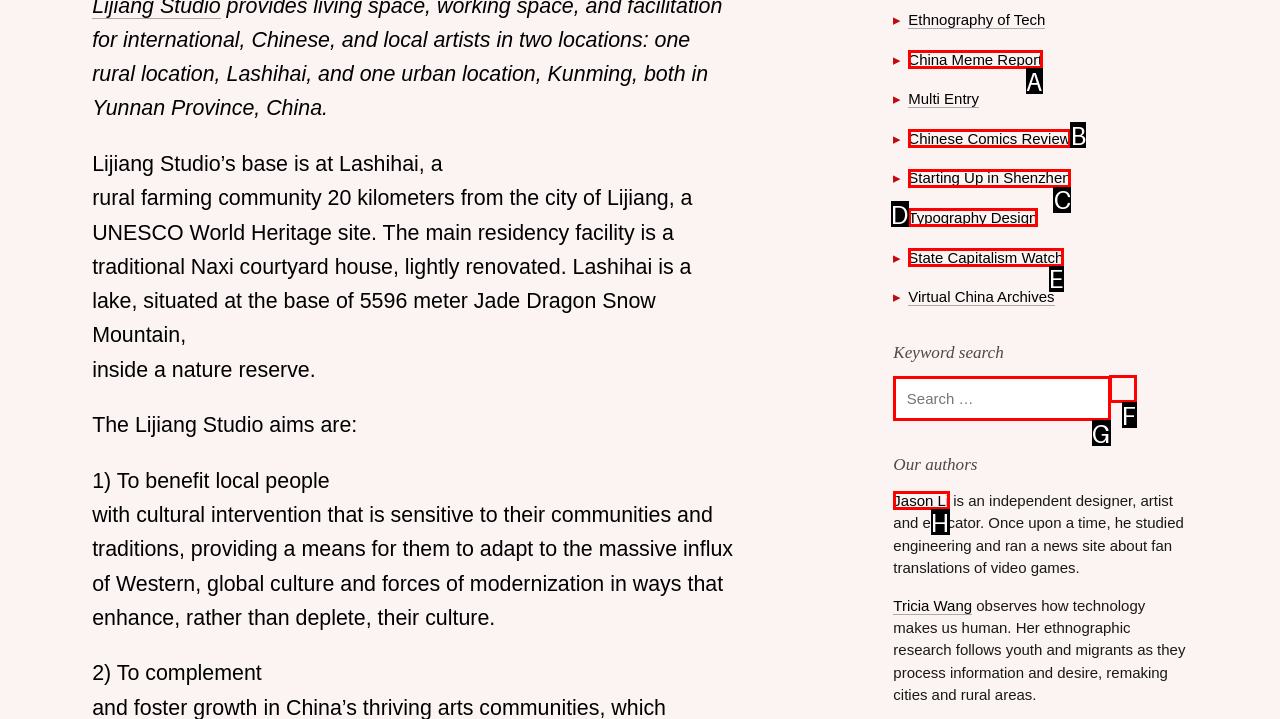Select the HTML element that corresponds to the description: Typography Design. Answer with the letter of the matching option directly from the choices given.

D